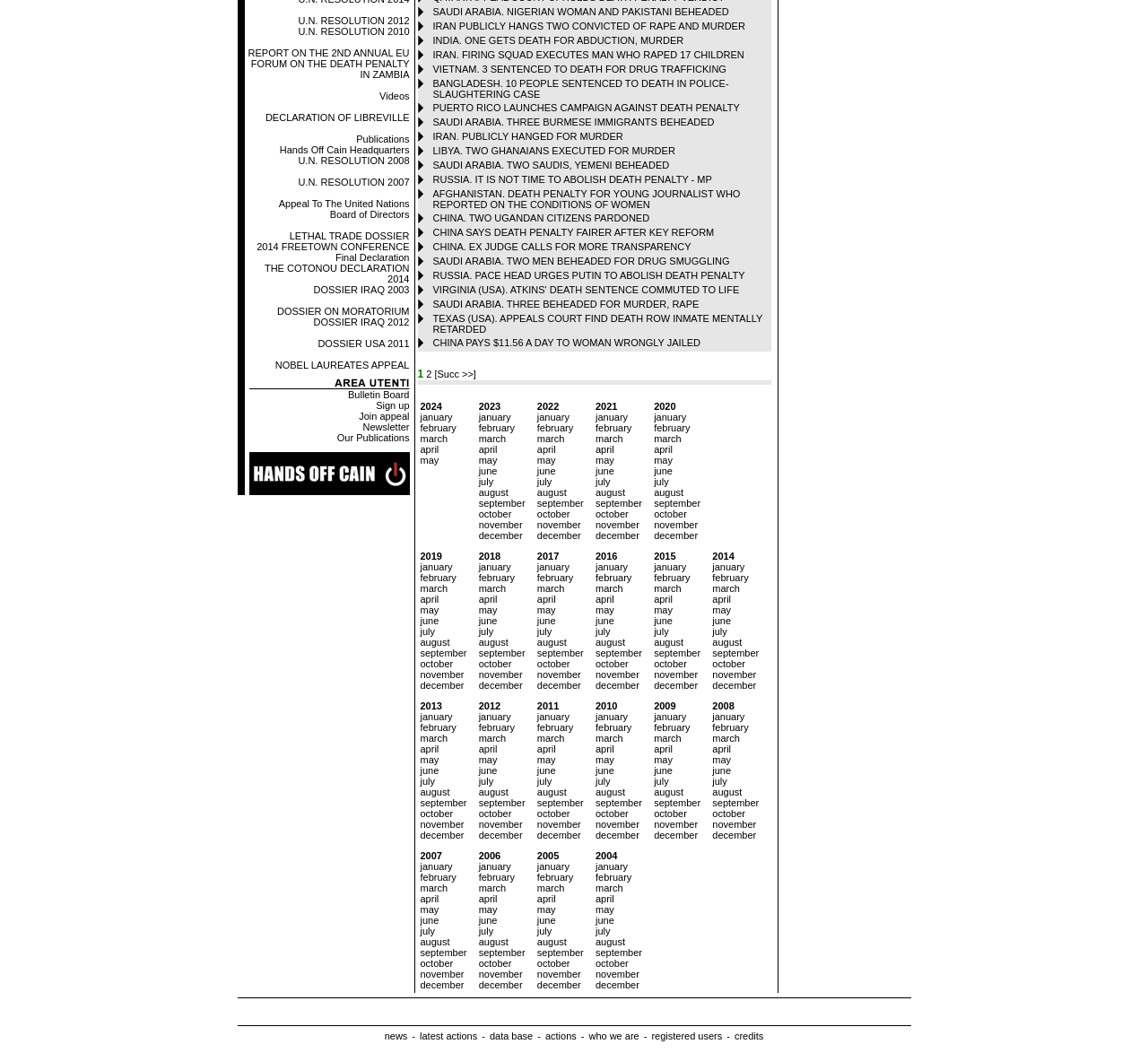Using the format (top-left x, top-left y, bottom-right x, bottom-right y), and given the element description, identify the bounding box coordinates within the screenshot: U.N. RESOLUTION 2010

[0.26, 0.025, 0.357, 0.035]